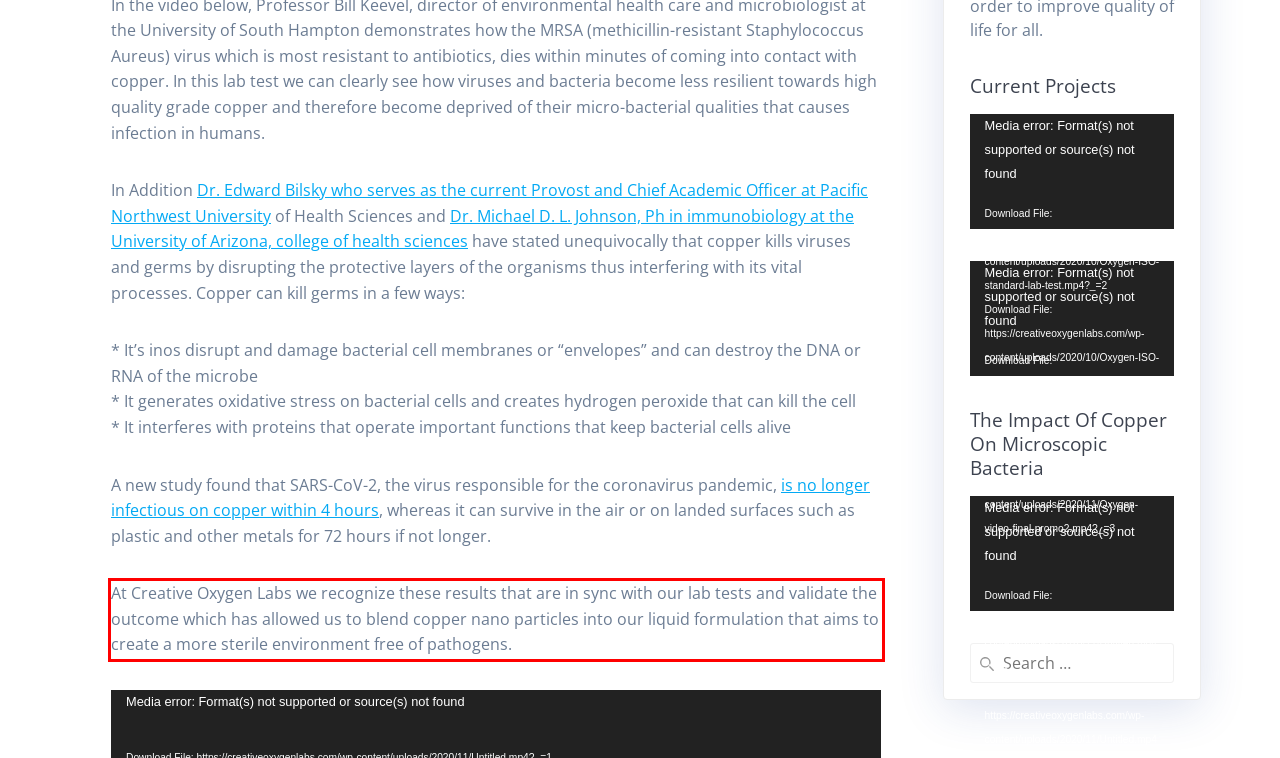Analyze the screenshot of the webpage and extract the text from the UI element that is inside the red bounding box.

At Creative Oxygen Labs we recognize these results that are in sync with our lab tests and validate the outcome which has allowed us to blend copper nano particles into our liquid formulation that aims to create a more sterile environment free of pathogens.